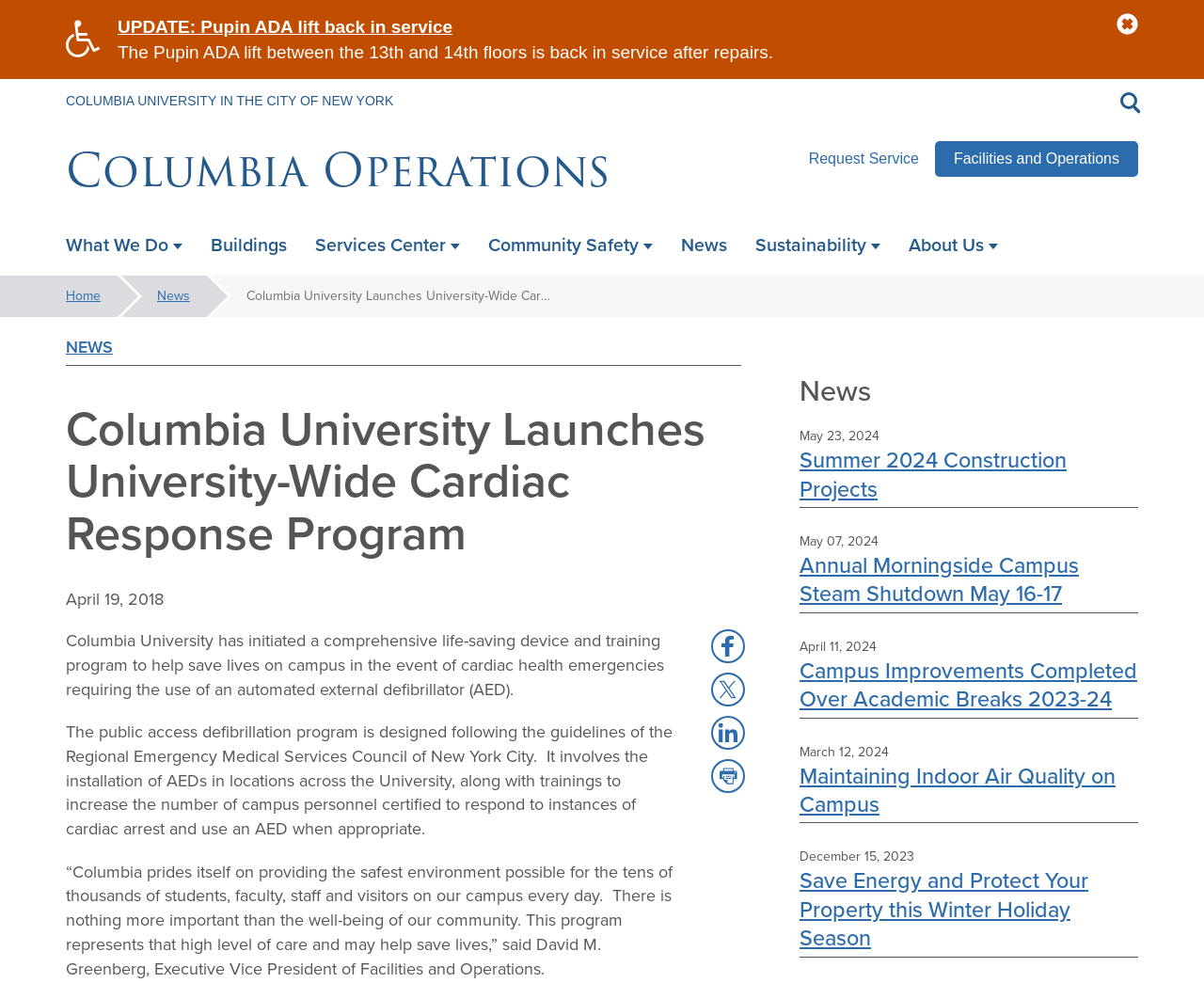Please locate the bounding box coordinates for the element that should be clicked to achieve the following instruction: "Go to the 'Facilities and Operations' page". Ensure the coordinates are given as four float numbers between 0 and 1, i.e., [left, top, right, bottom].

[0.776, 0.144, 0.945, 0.18]